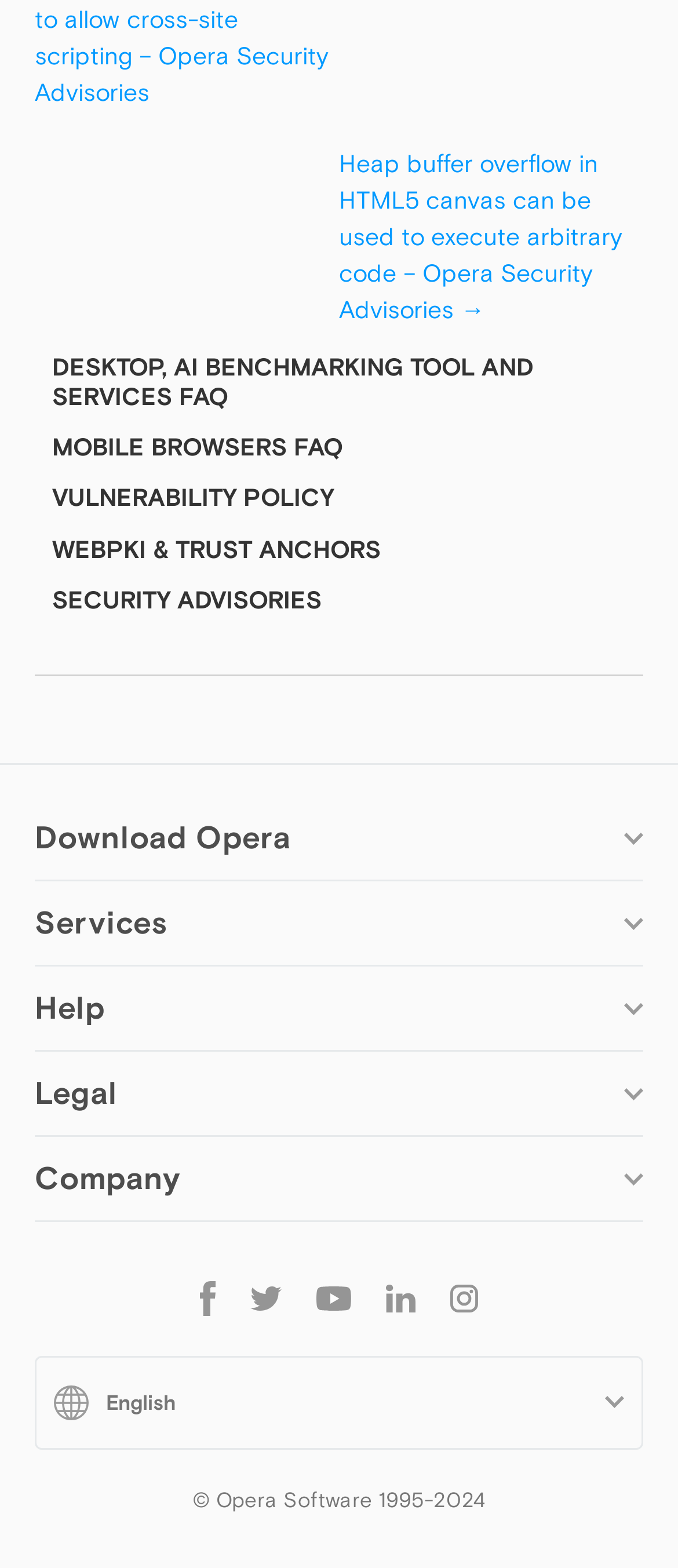What is the name of the browser?
Look at the screenshot and respond with one word or a short phrase.

Opera